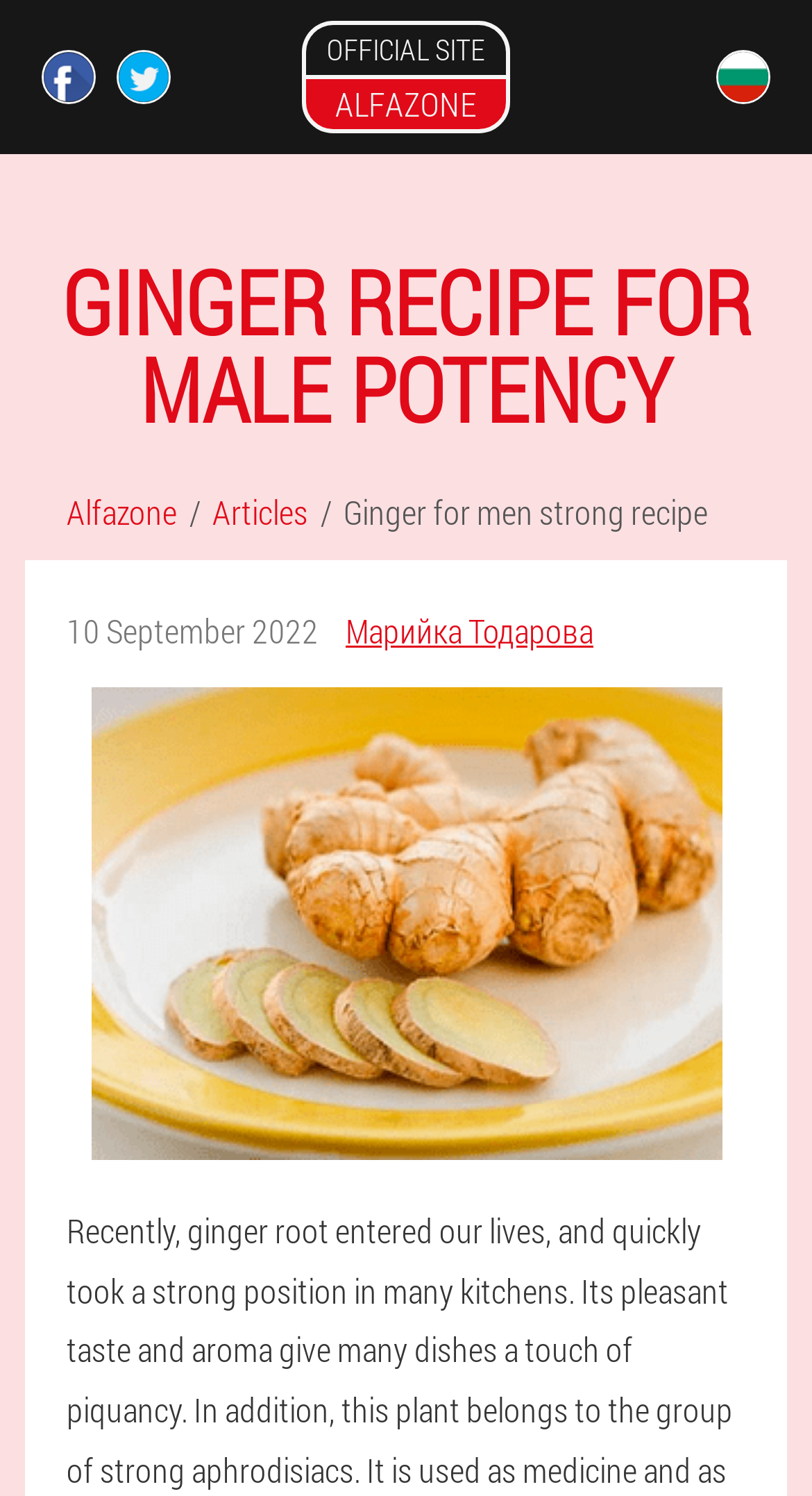What is the date of the article?
Please give a well-detailed answer to the question.

I found the date of the article by looking at the time element on the webpage, which is located below the navigation links and above the main content. The date is '10 September 2022'.